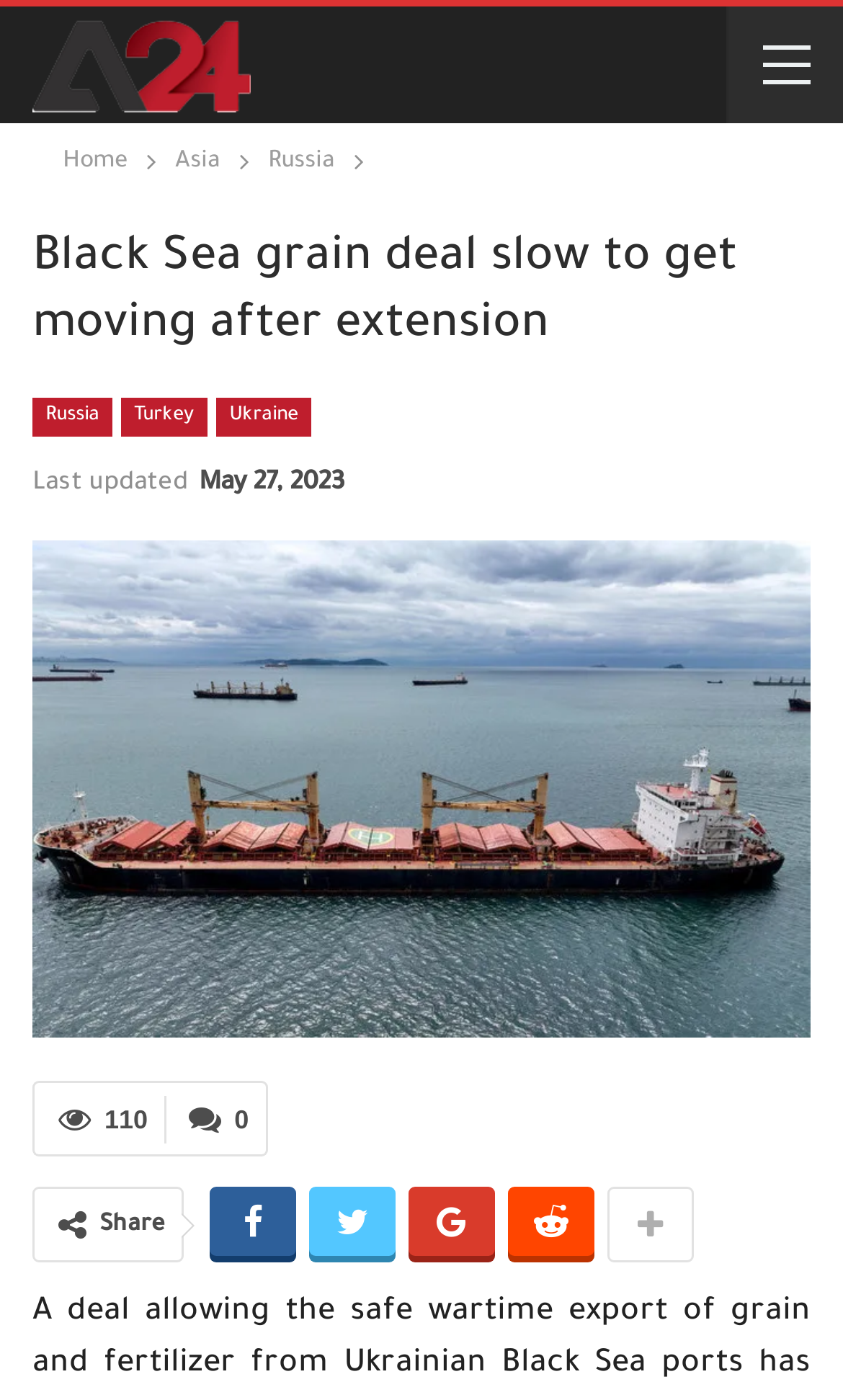Examine the screenshot and answer the question in as much detail as possible: Which countries are mentioned in the article?

By examining the links and text on the webpage, it is clear that Russia, Turkey, and Ukraine are the countries mentioned in the article, as they are listed as separate links and mentioned in the context of the Black Sea grain deal.